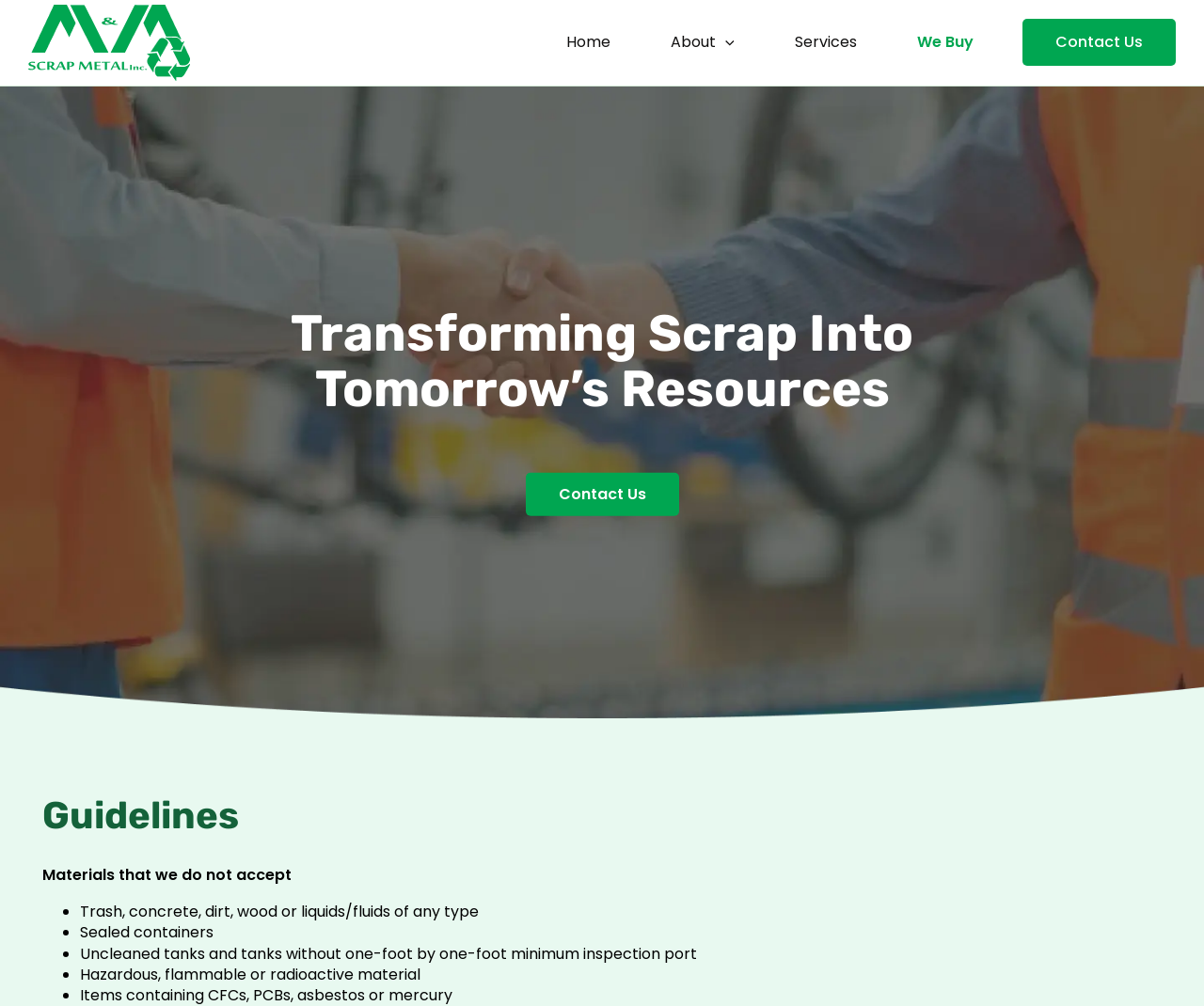Determine the bounding box coordinates for the clickable element required to fulfill the instruction: "Click on the Contact Us link". Provide the coordinates as four float numbers between 0 and 1, i.e., [left, top, right, bottom].

[0.849, 0.019, 0.977, 0.066]